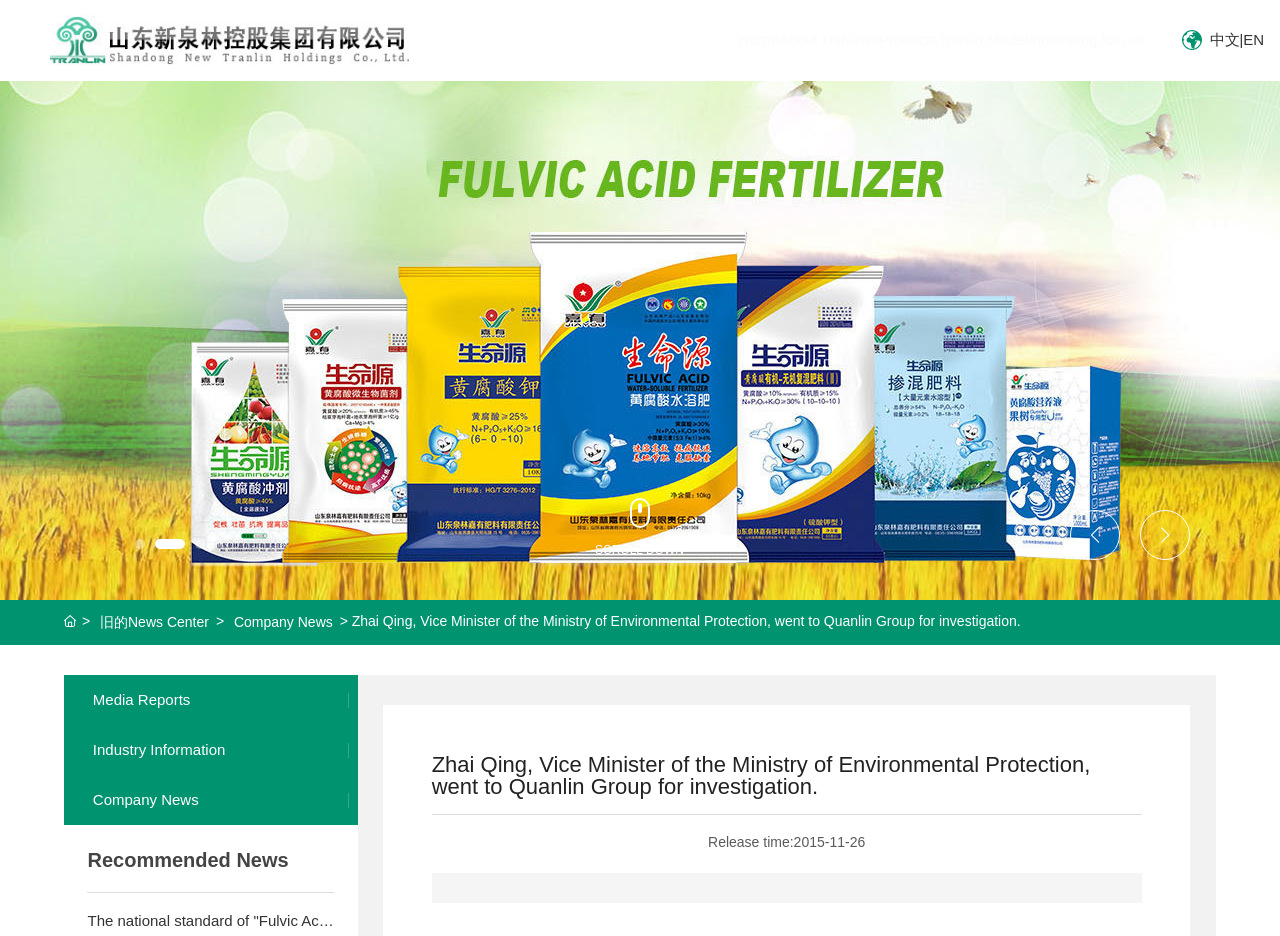Use a single word or phrase to answer the question: How many links are in the top navigation bar?

7